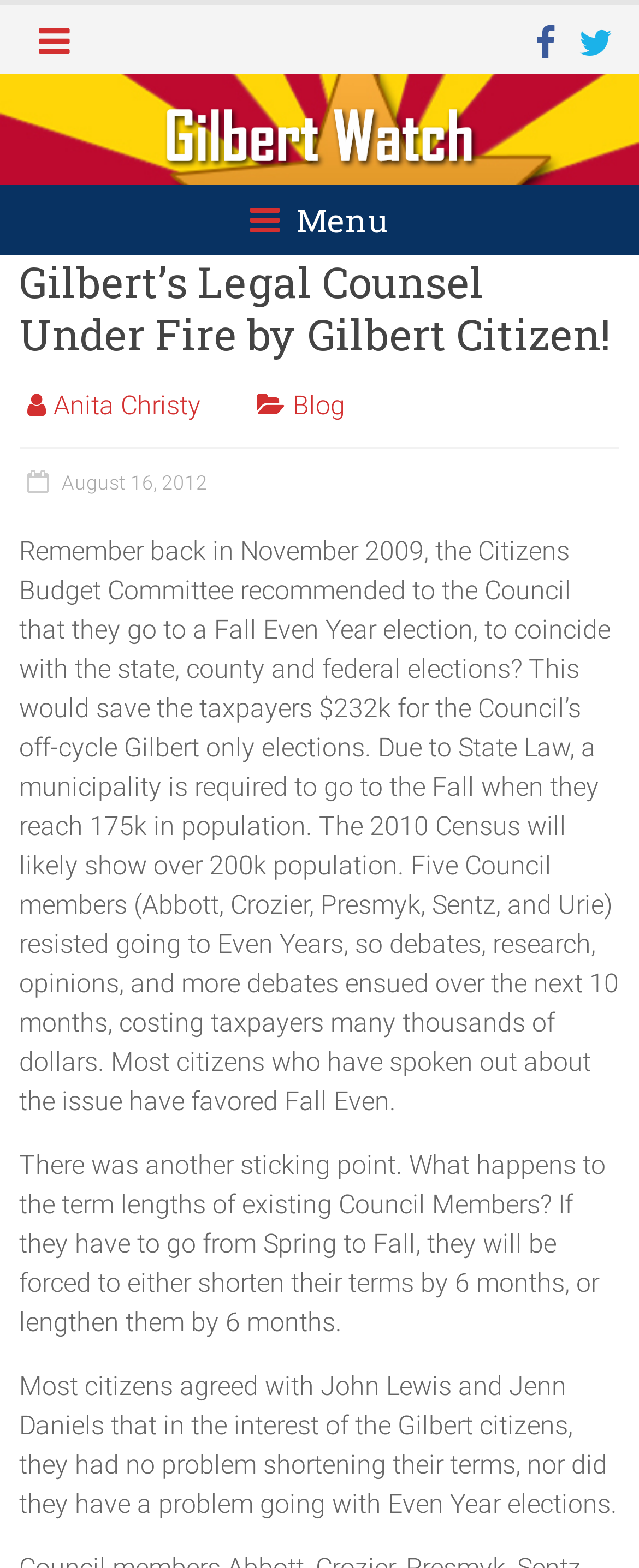Bounding box coordinates must be specified in the format (top-left x, top-left y, bottom-right x, bottom-right y). All values should be floating point numbers between 0 and 1. What are the bounding box coordinates of the UI element described as: alt="The Network Pages"

None